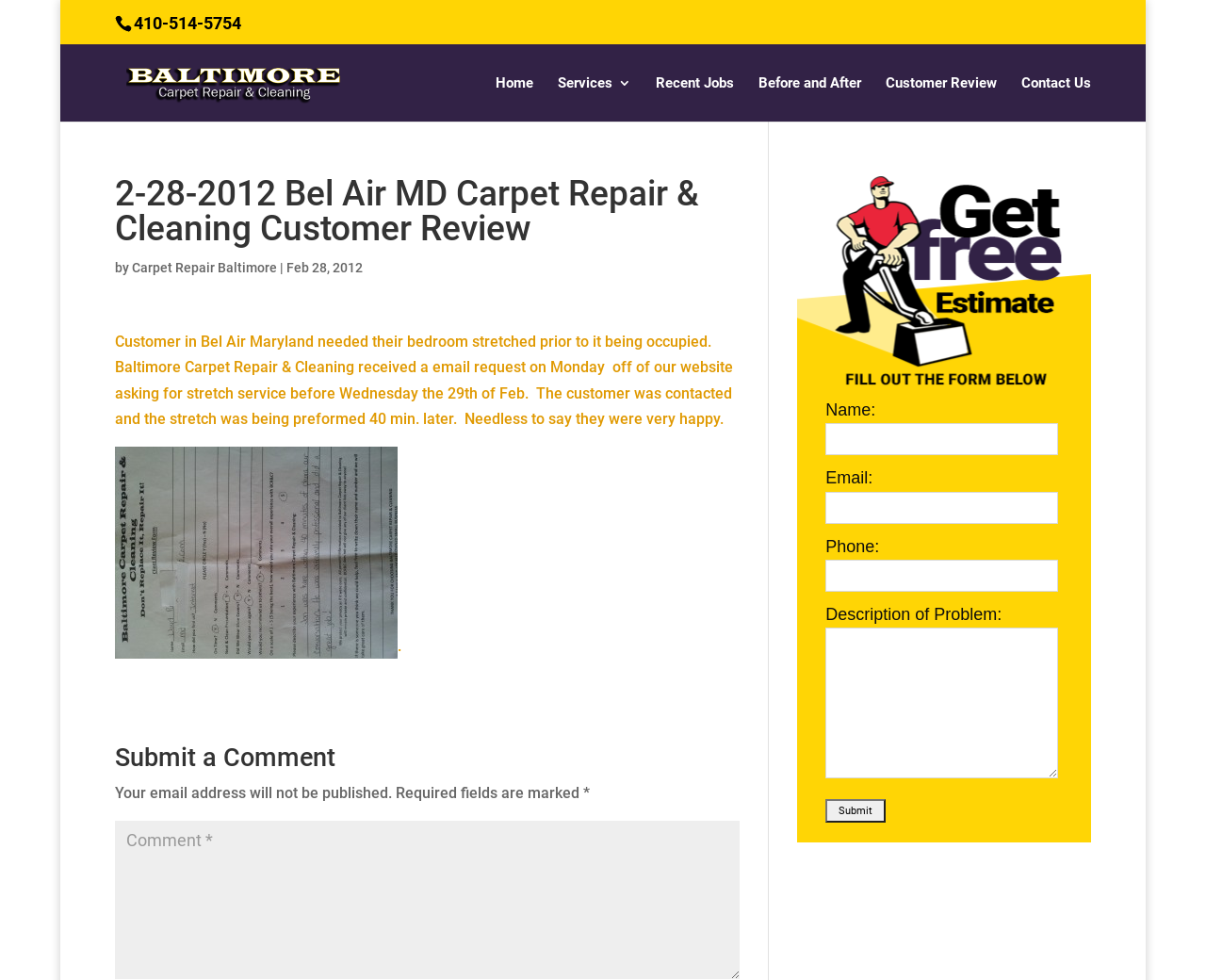What services does Baltimore Carpet Repair offer?
Answer the question based on the image using a single word or a brief phrase.

Carpet Repair, Cleaning, Stretching